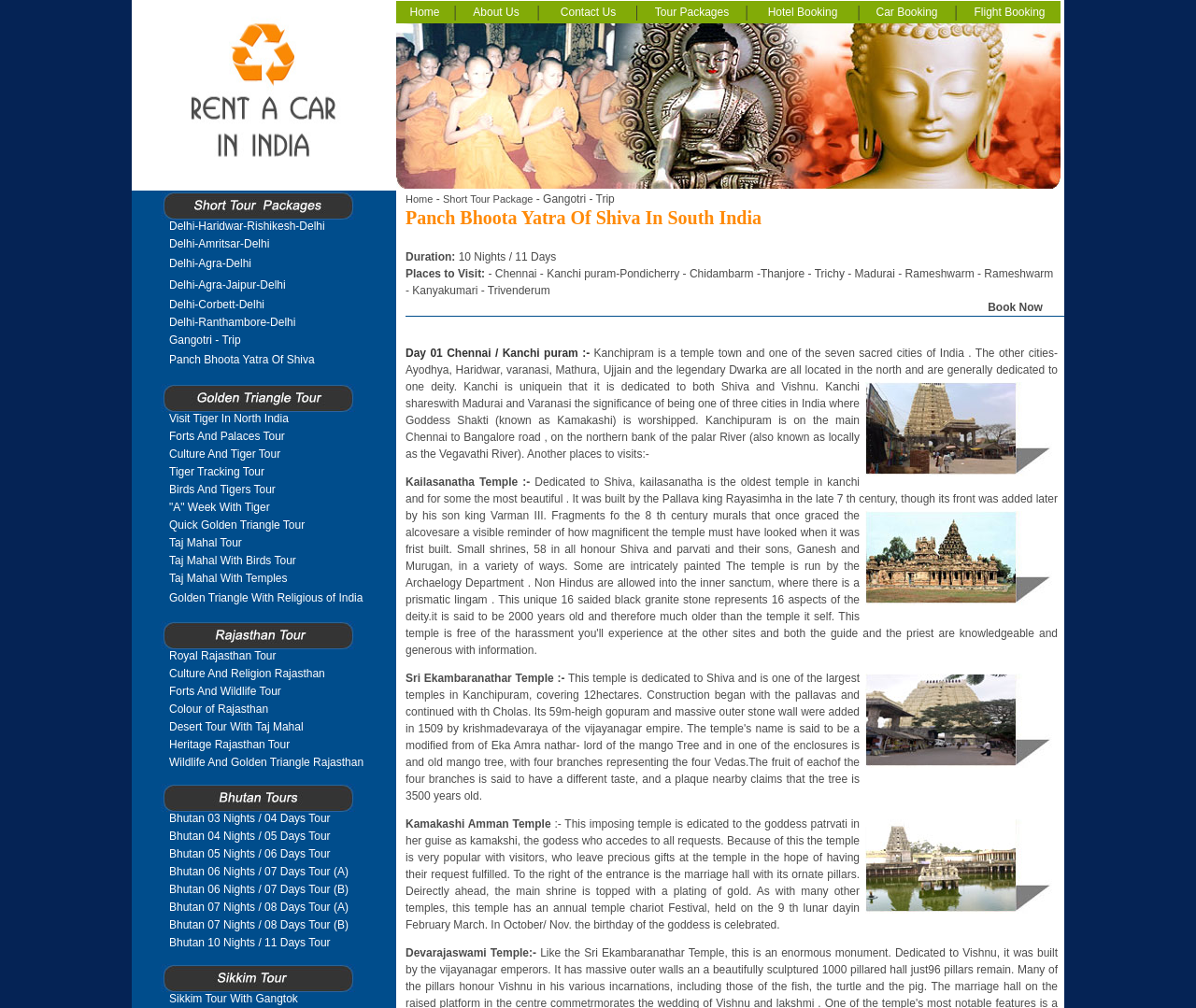Provide the bounding box coordinates, formatted as (top-left x, top-left y, bottom-right x, bottom-right y), with all values being floating point numbers between 0 and 1. Identify the bounding box of the UI element that matches the description: Taj Mahal With Temples

[0.141, 0.567, 0.24, 0.58]